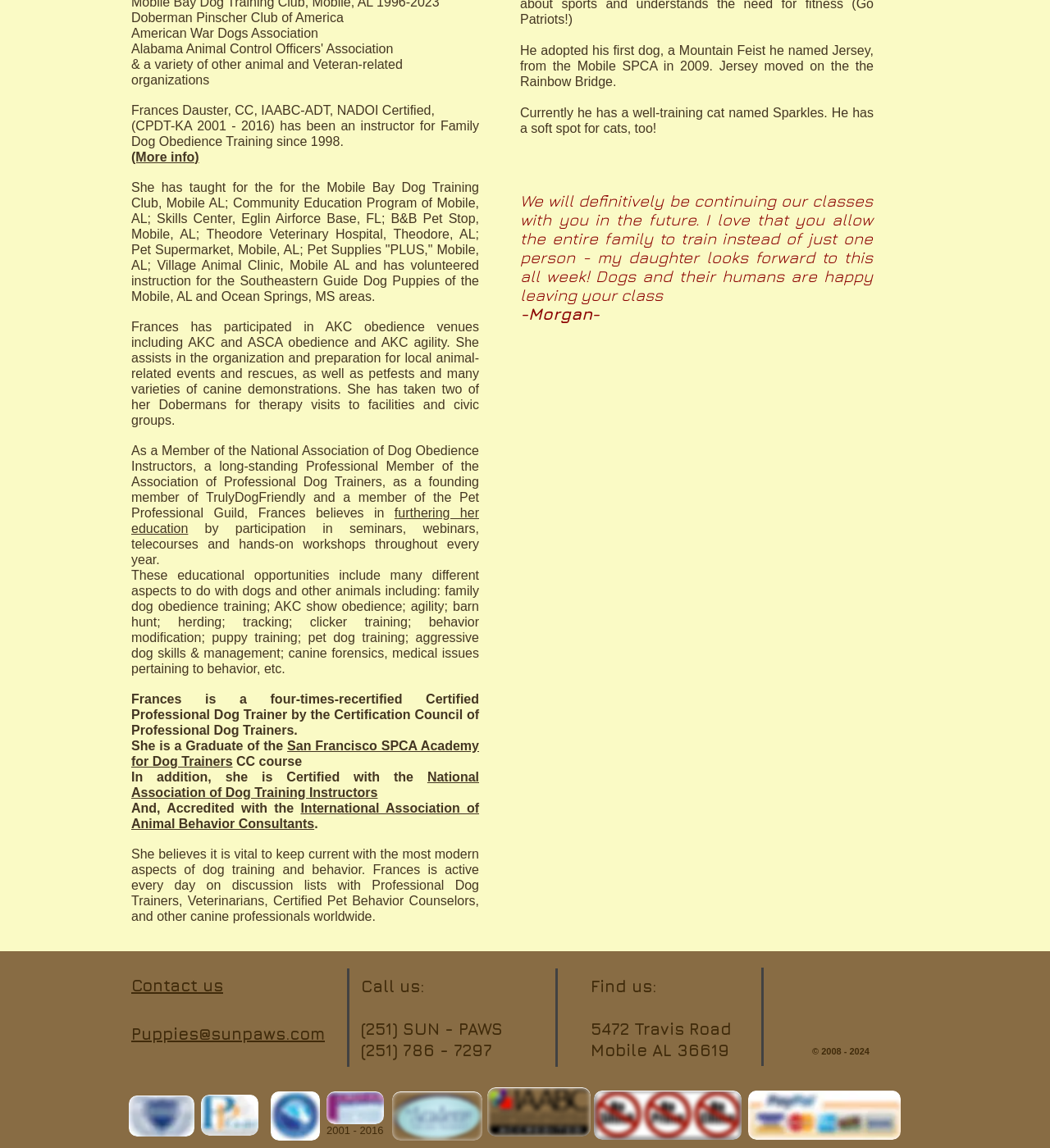Determine the coordinates of the bounding box that should be clicked to complete the instruction: "Click the 'furthering her education' link". The coordinates should be represented by four float numbers between 0 and 1: [left, top, right, bottom].

[0.125, 0.44, 0.456, 0.466]